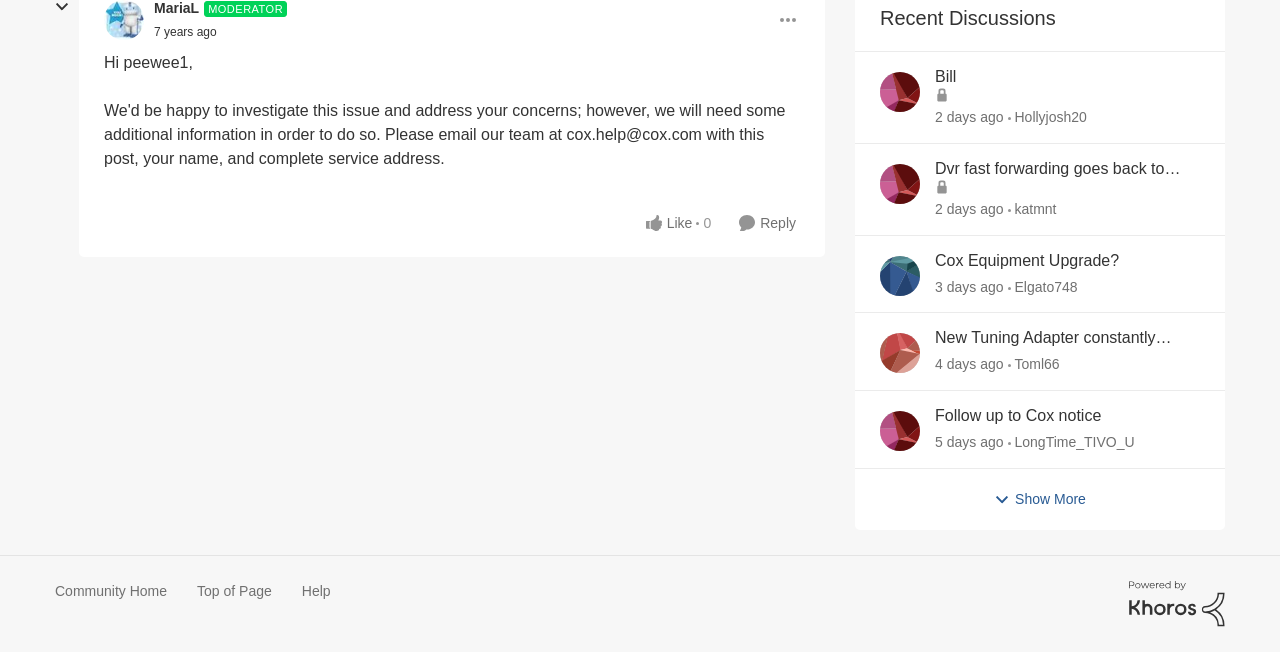Using the provided element description, identify the bounding box coordinates as (top-left x, top-left y, bottom-right x, bottom-right y). Ensure all values are between 0 and 1. Description: Help

[0.236, 0.891, 0.258, 0.923]